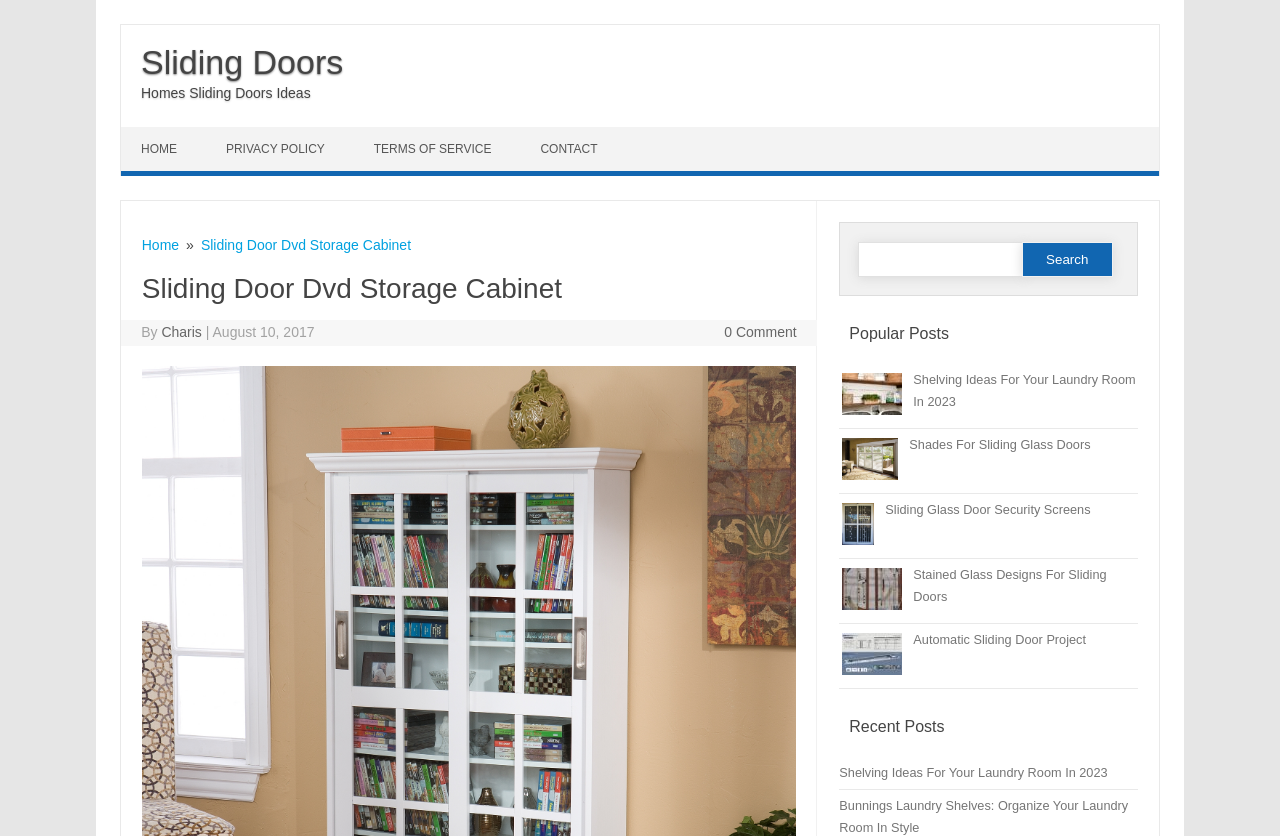Extract the main heading text from the webpage.

Sliding Door Dvd Storage Cabinet